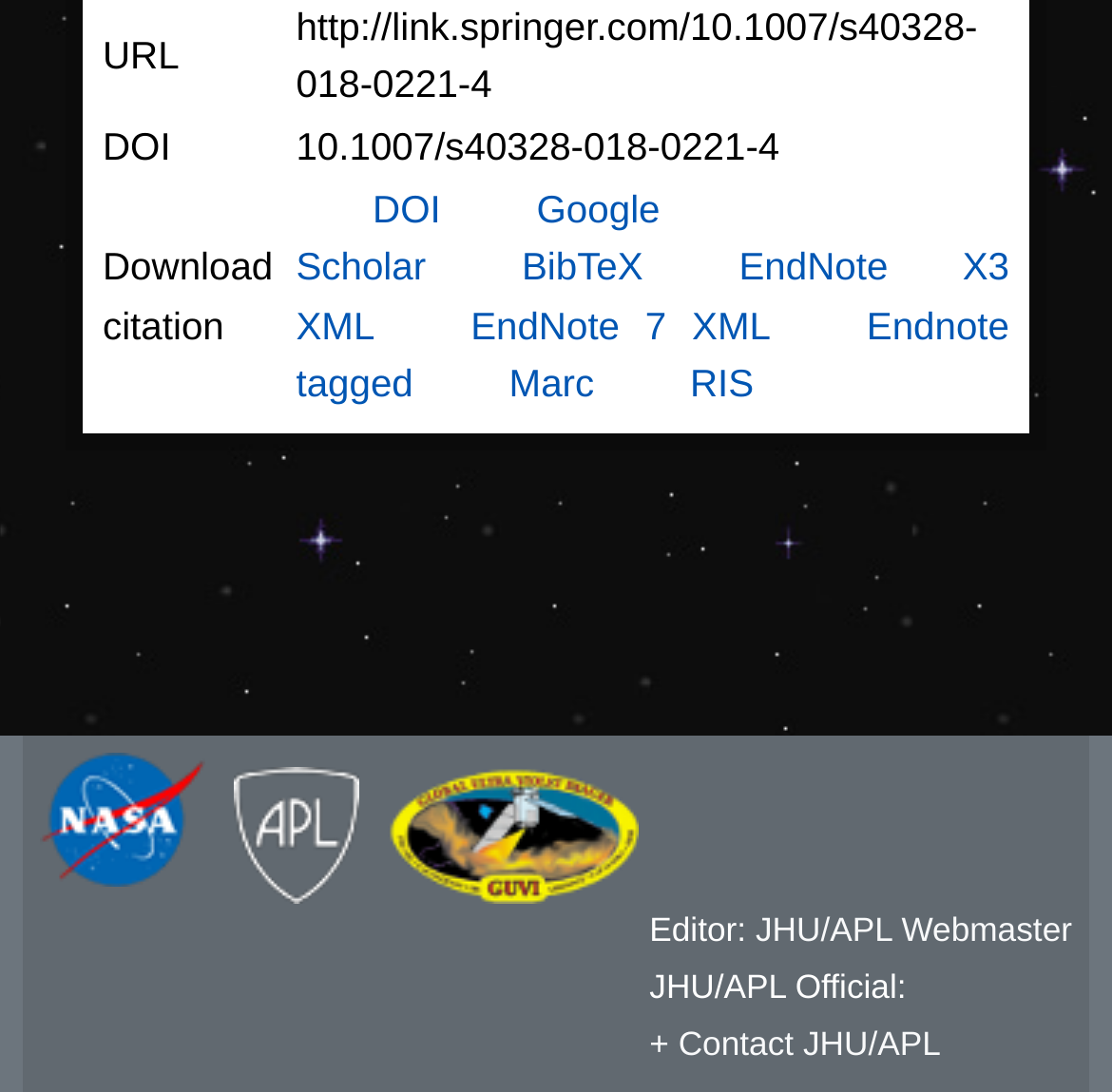Pinpoint the bounding box coordinates of the clickable area necessary to execute the following instruction: "View DOI". The coordinates should be given as four float numbers between 0 and 1, namely [left, top, right, bottom].

[0.335, 0.173, 0.396, 0.212]